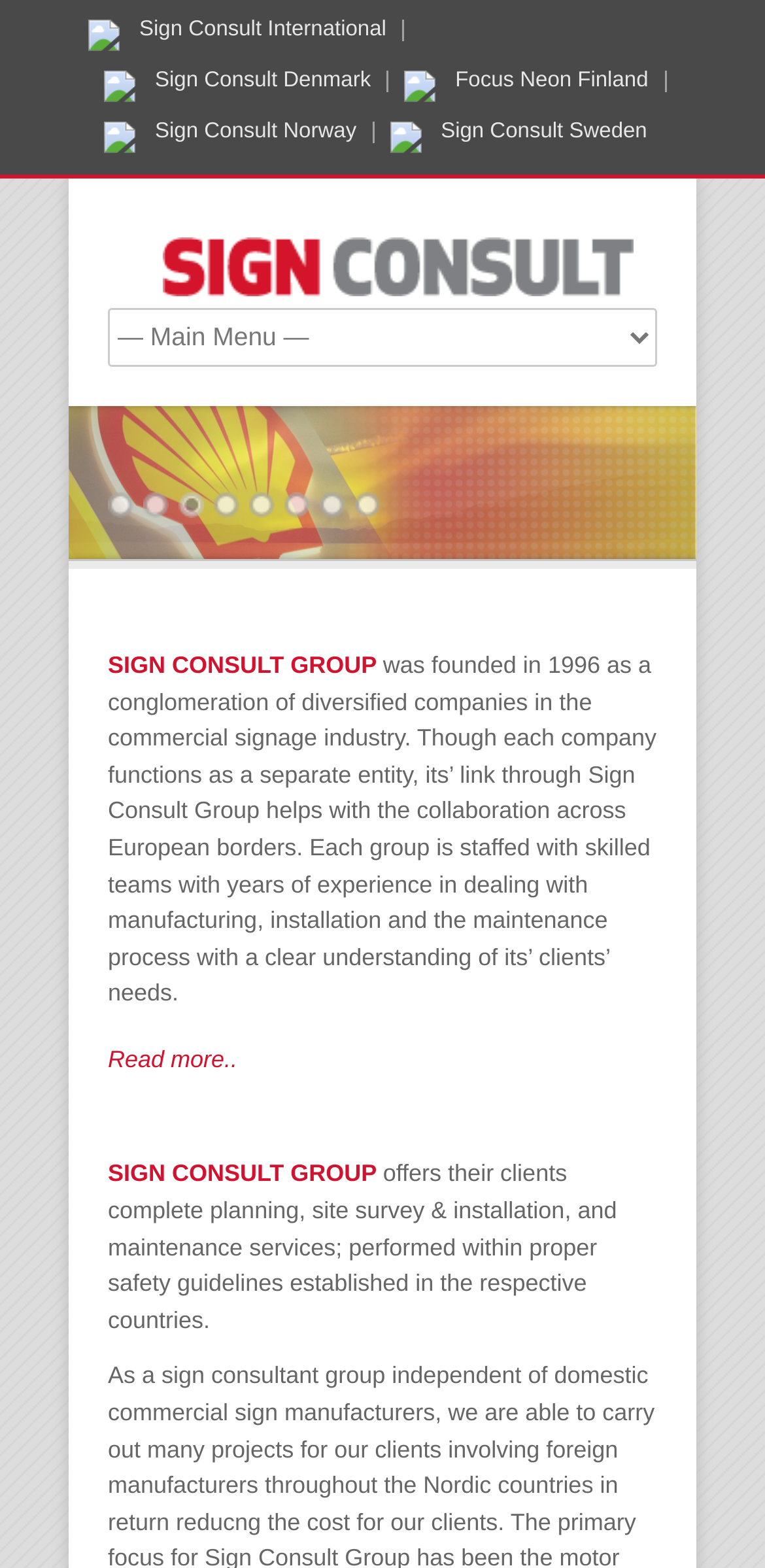Can you determine the bounding box coordinates of the area that needs to be clicked to fulfill the following instruction: "Read more about Sign Consult Group"?

[0.141, 0.667, 0.31, 0.684]